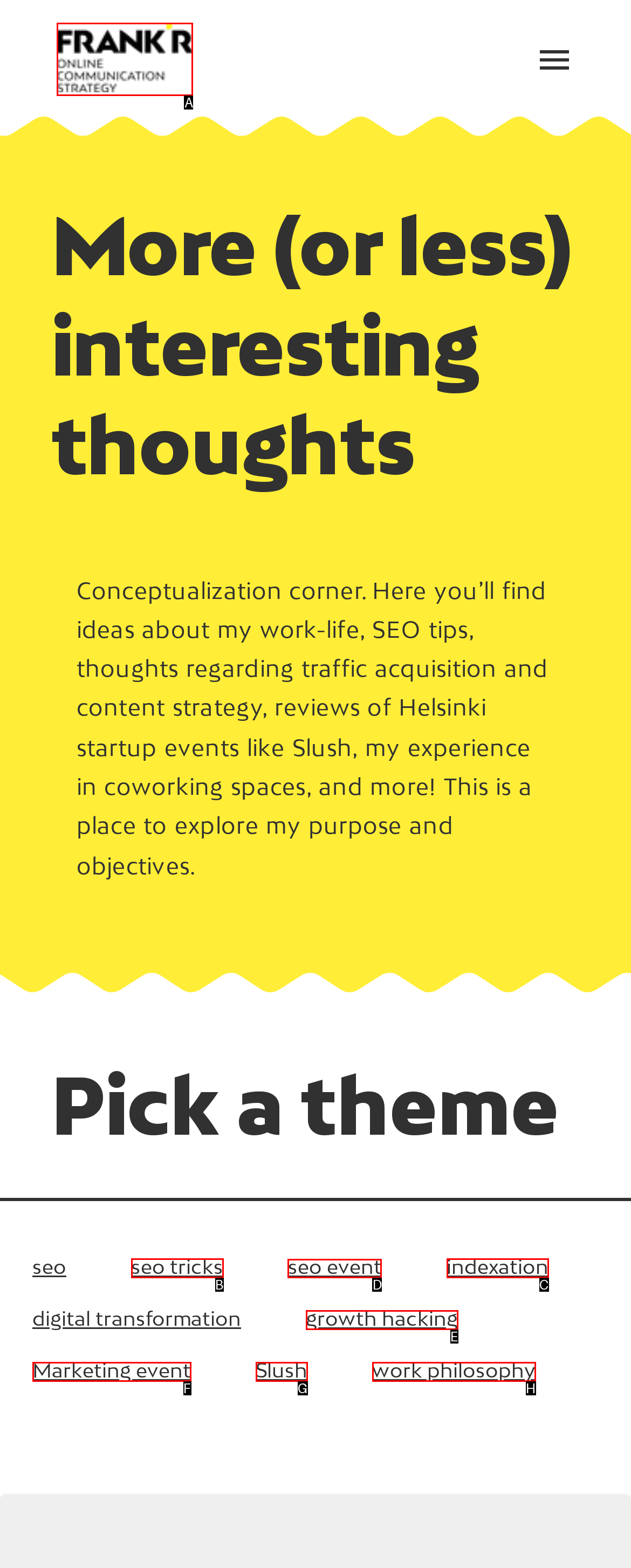Determine which HTML element to click on in order to complete the action: Learn about SEO events.
Reply with the letter of the selected option.

D